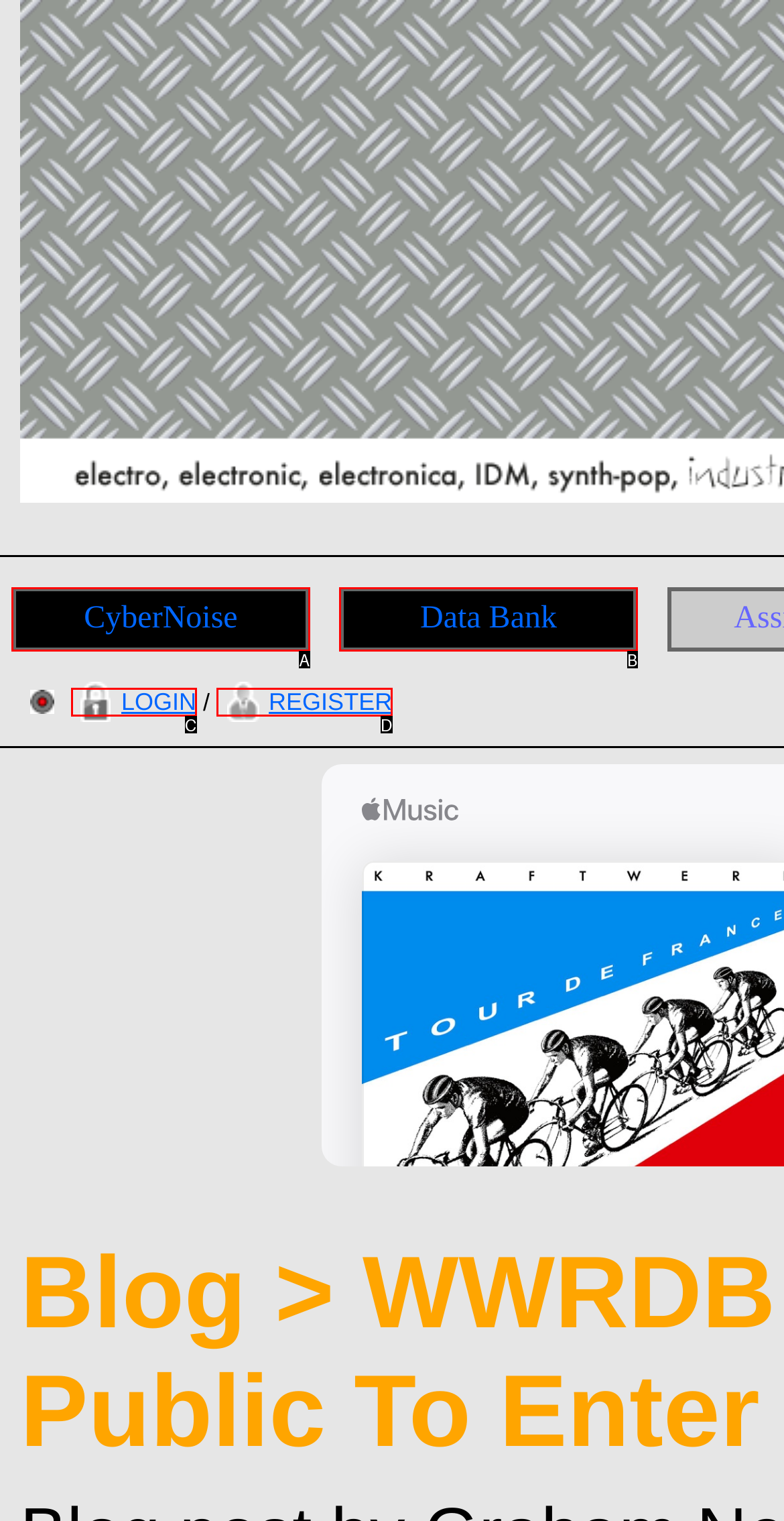Using the given description: Data Bank, identify the HTML element that corresponds best. Answer with the letter of the correct option from the available choices.

B